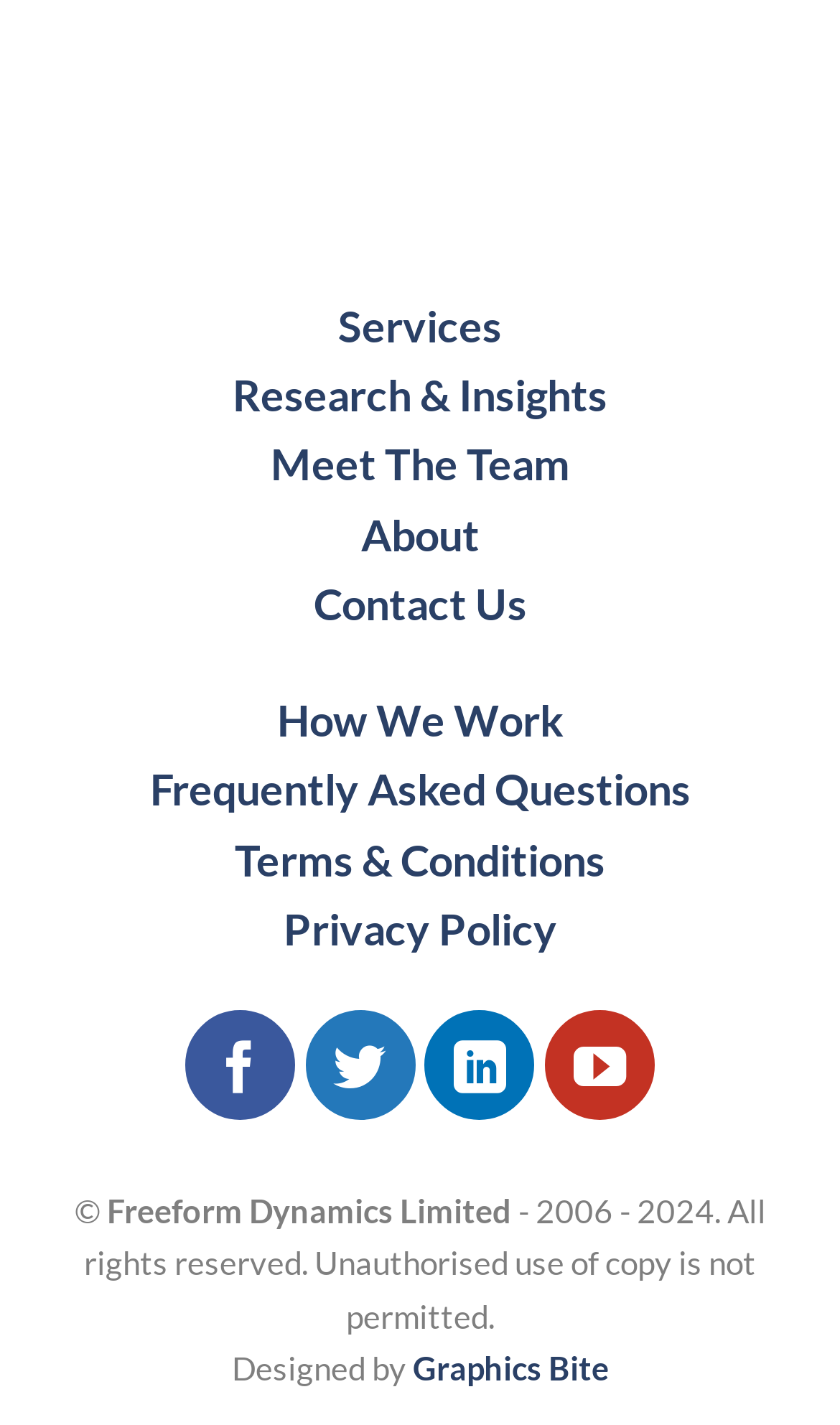What is the company name?
Answer the question with a thorough and detailed explanation.

The company name can be found at the bottom of the webpage, where the copyright information is displayed. The text 'Freeform Dynamics Limited' is located between the copyright symbol and the year range '2006 - 2024'.